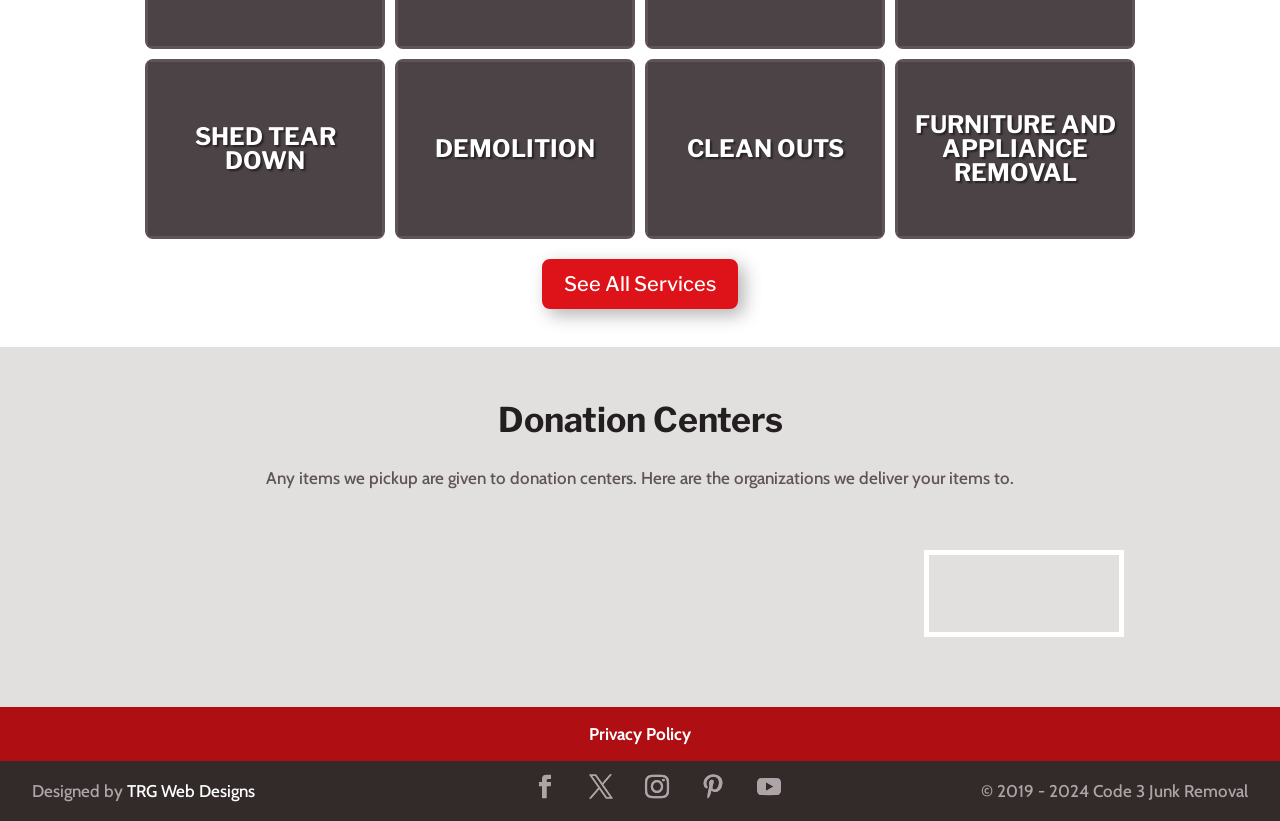What is the name of the company that designed the webpage?
Please give a detailed and elaborate answer to the question.

The webpage has a footer section that mentions 'Designed by TRG Web Designs', which suggests that TRG Web Designs is the company that designed the webpage.